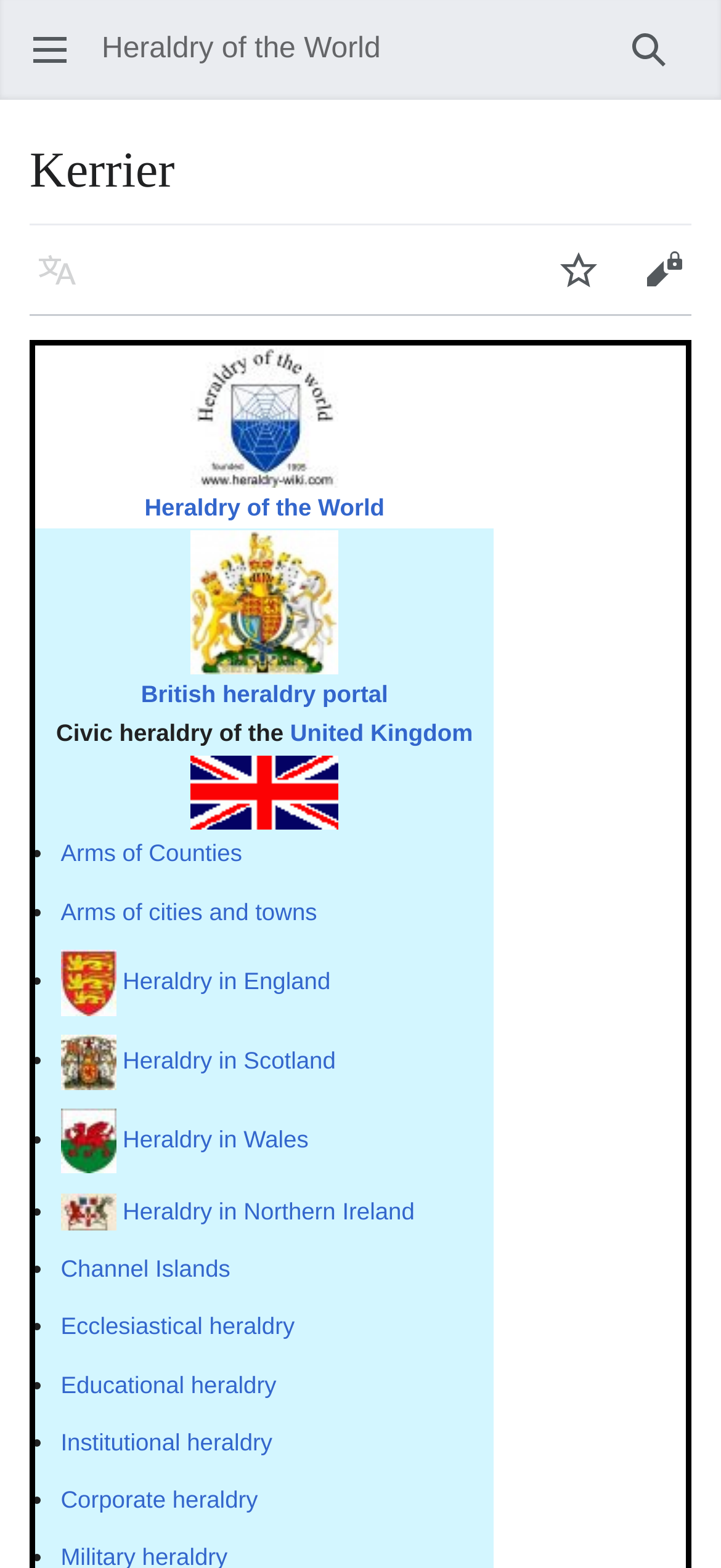Locate the bounding box coordinates of the clickable element to fulfill the following instruction: "Search". Provide the coordinates as four float numbers between 0 and 1 in the format [left, top, right, bottom].

[0.841, 0.005, 0.959, 0.059]